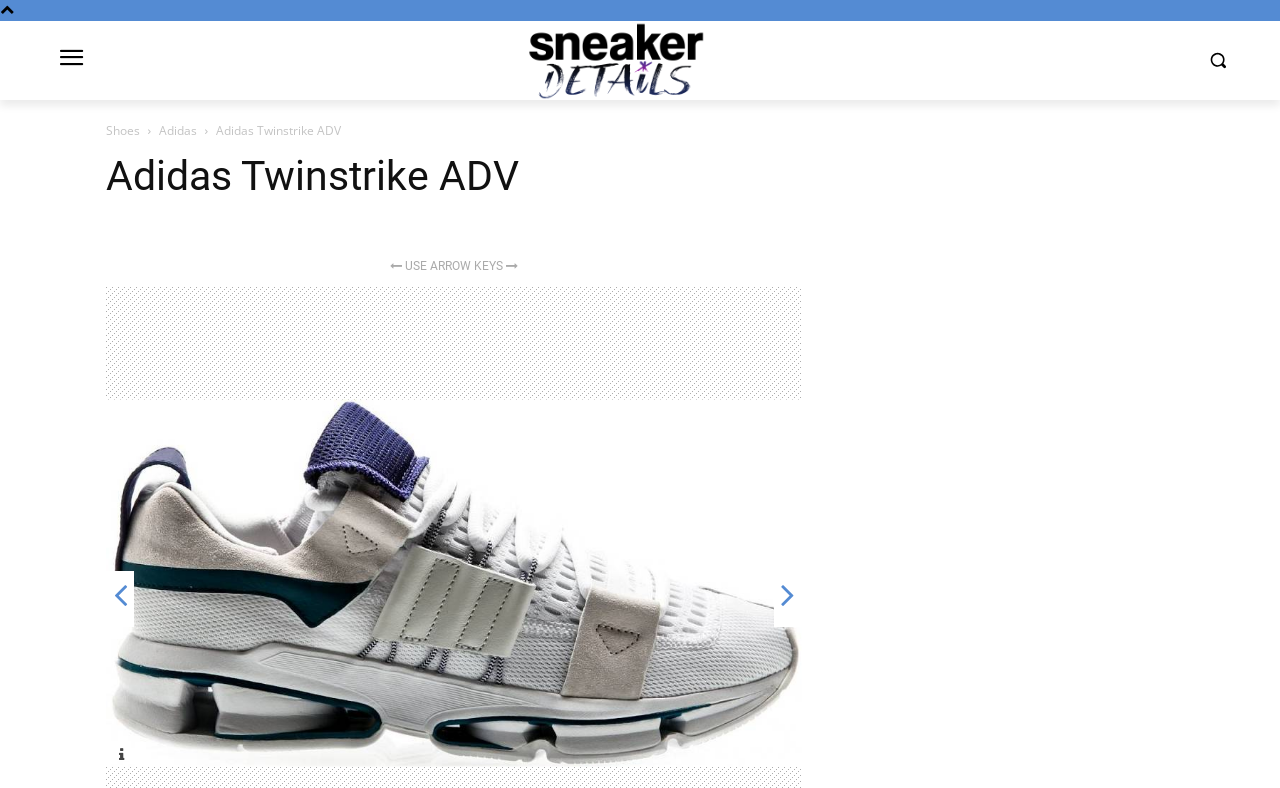Please answer the following question using a single word or phrase: How many links are in the top navigation menu?

3